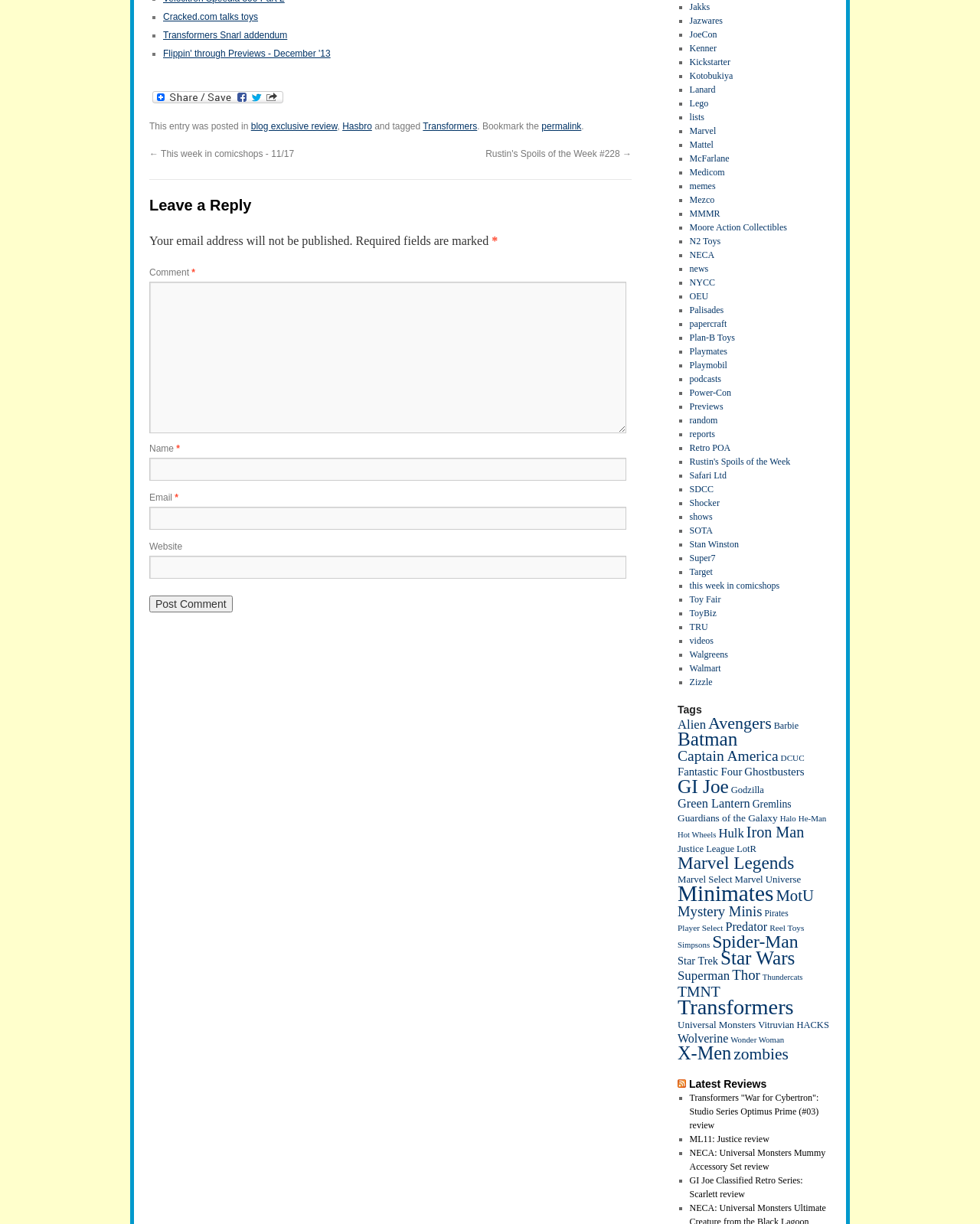Please determine the bounding box coordinates, formatted as (top-left x, top-left y, bottom-right x, bottom-right y), with all values as floating point numbers between 0 and 1. Identify the bounding box of the region described as: Guardians of the Galaxy

[0.691, 0.663, 0.793, 0.673]